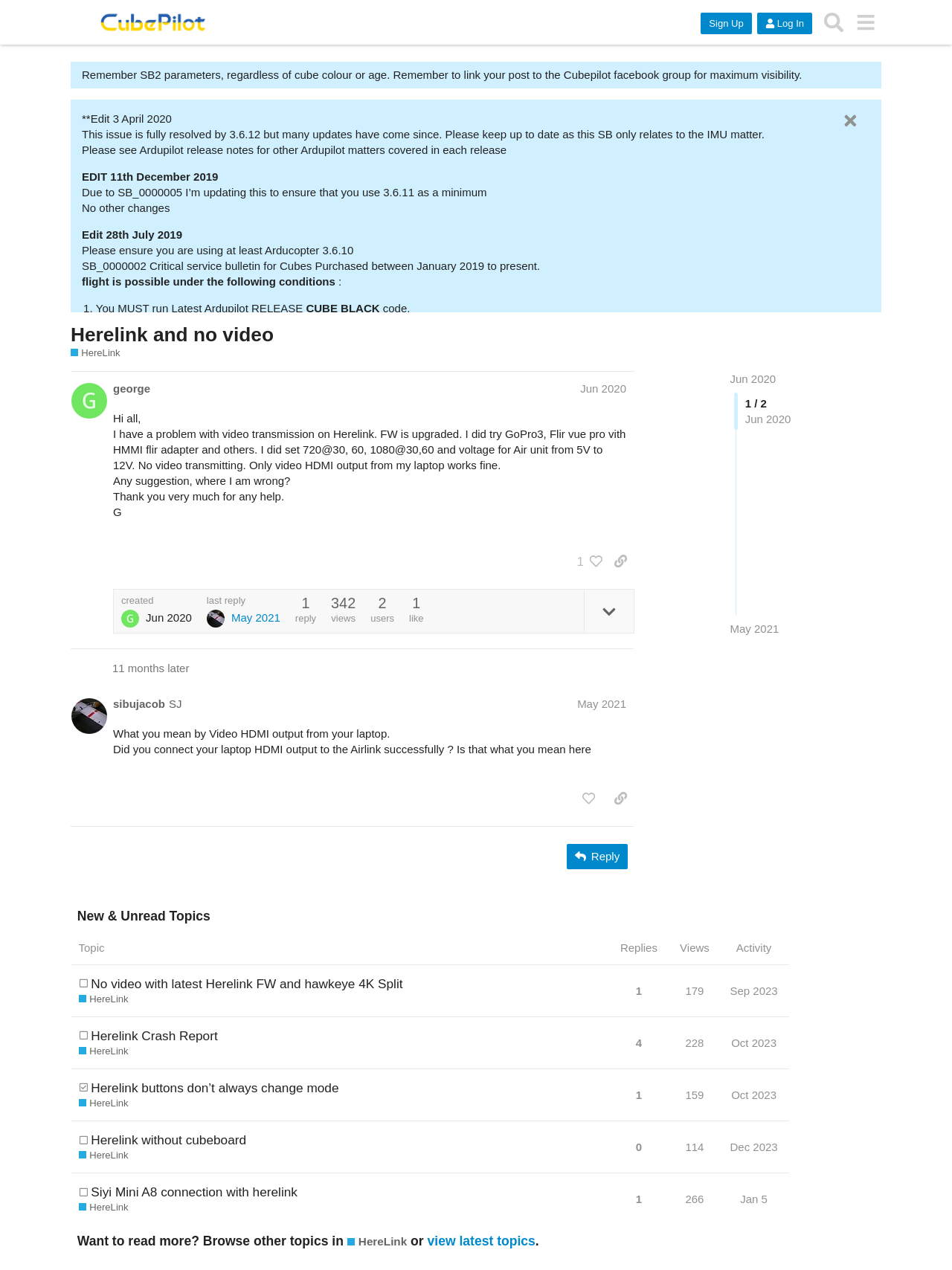Highlight the bounding box coordinates of the region I should click on to meet the following instruction: "Search for something".

[0.859, 0.005, 0.892, 0.03]